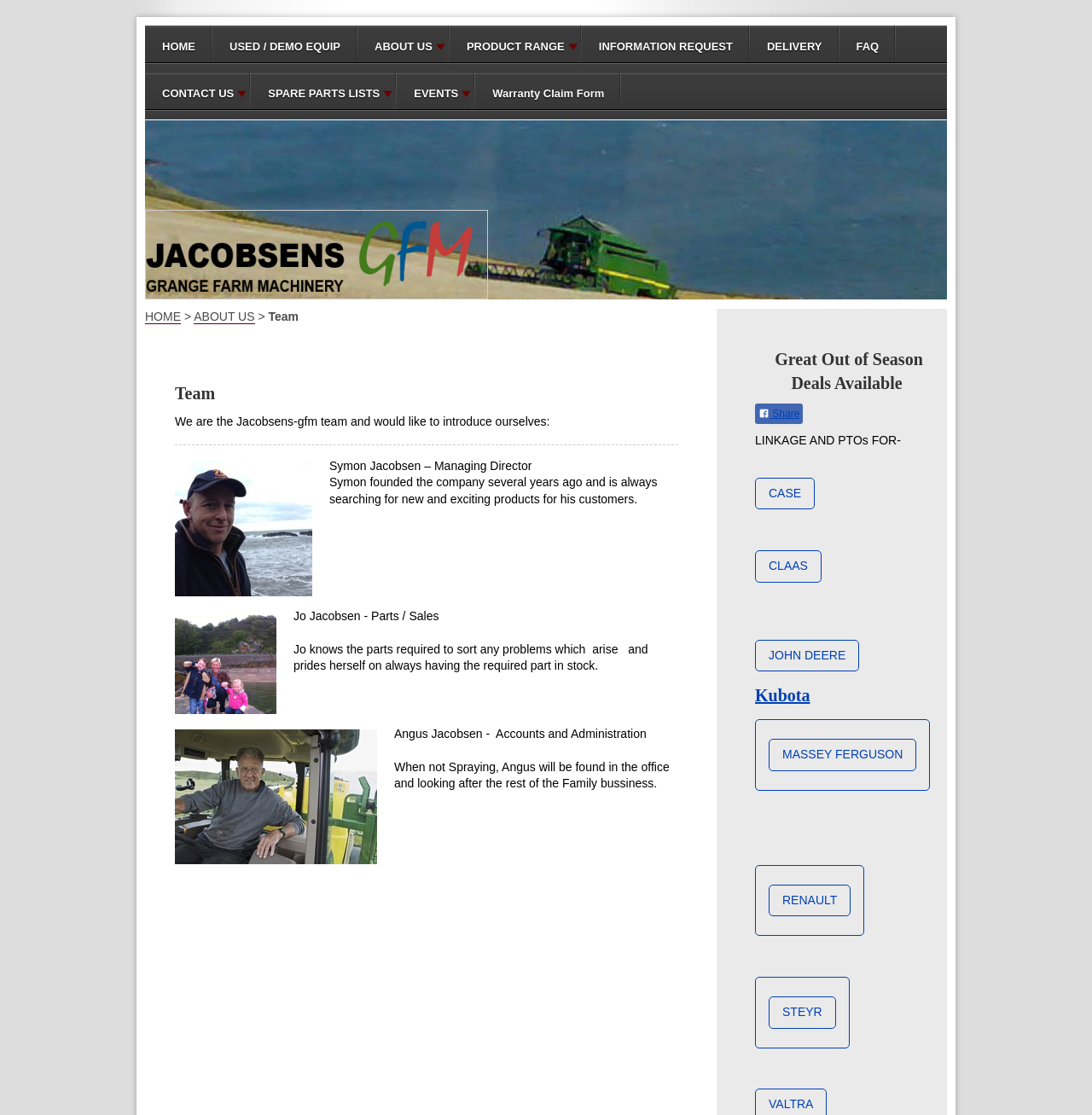Identify the bounding box coordinates of the clickable region required to complete the instruction: "Read about Symon Jacobsen". The coordinates should be given as four float numbers within the range of 0 and 1, i.e., [left, top, right, bottom].

[0.302, 0.411, 0.487, 0.424]